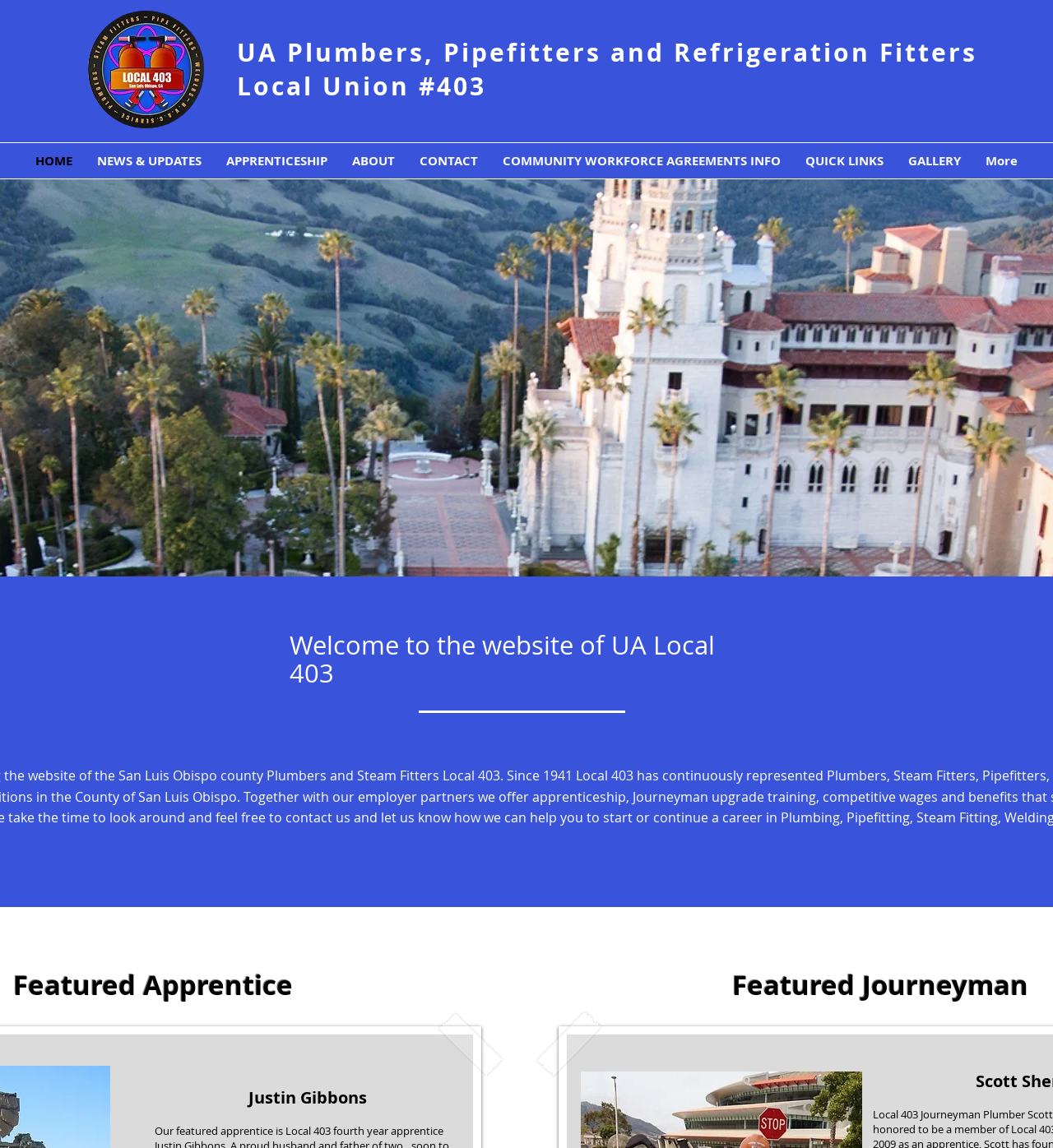Find the bounding box coordinates of the clickable region needed to perform the following instruction: "Click the HOME link". The coordinates should be provided as four float numbers between 0 and 1, i.e., [left, top, right, bottom].

[0.022, 0.125, 0.08, 0.155]